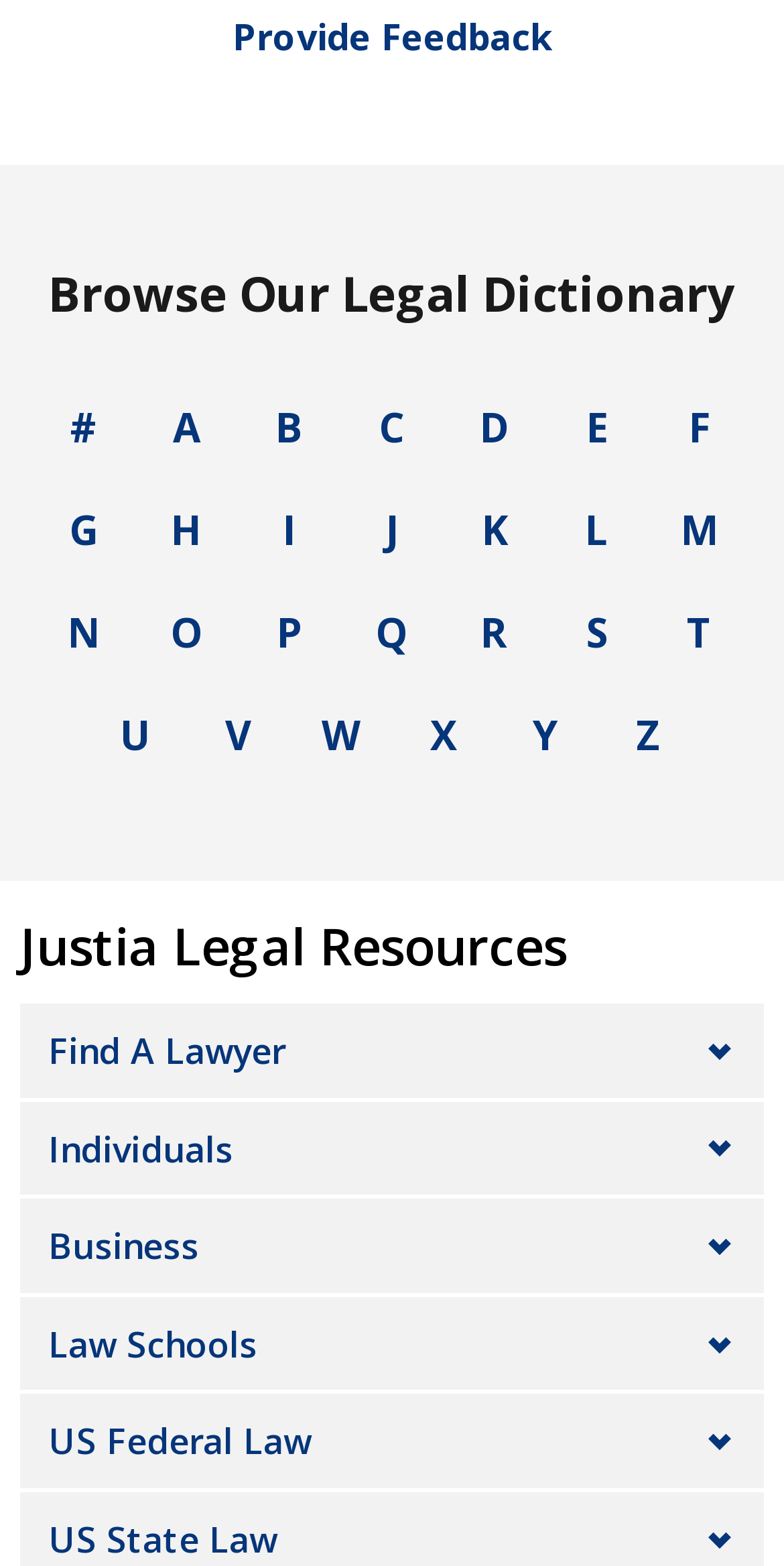Please give a concise answer to this question using a single word or phrase: 
How many arrow icons are there on the webpage?

5